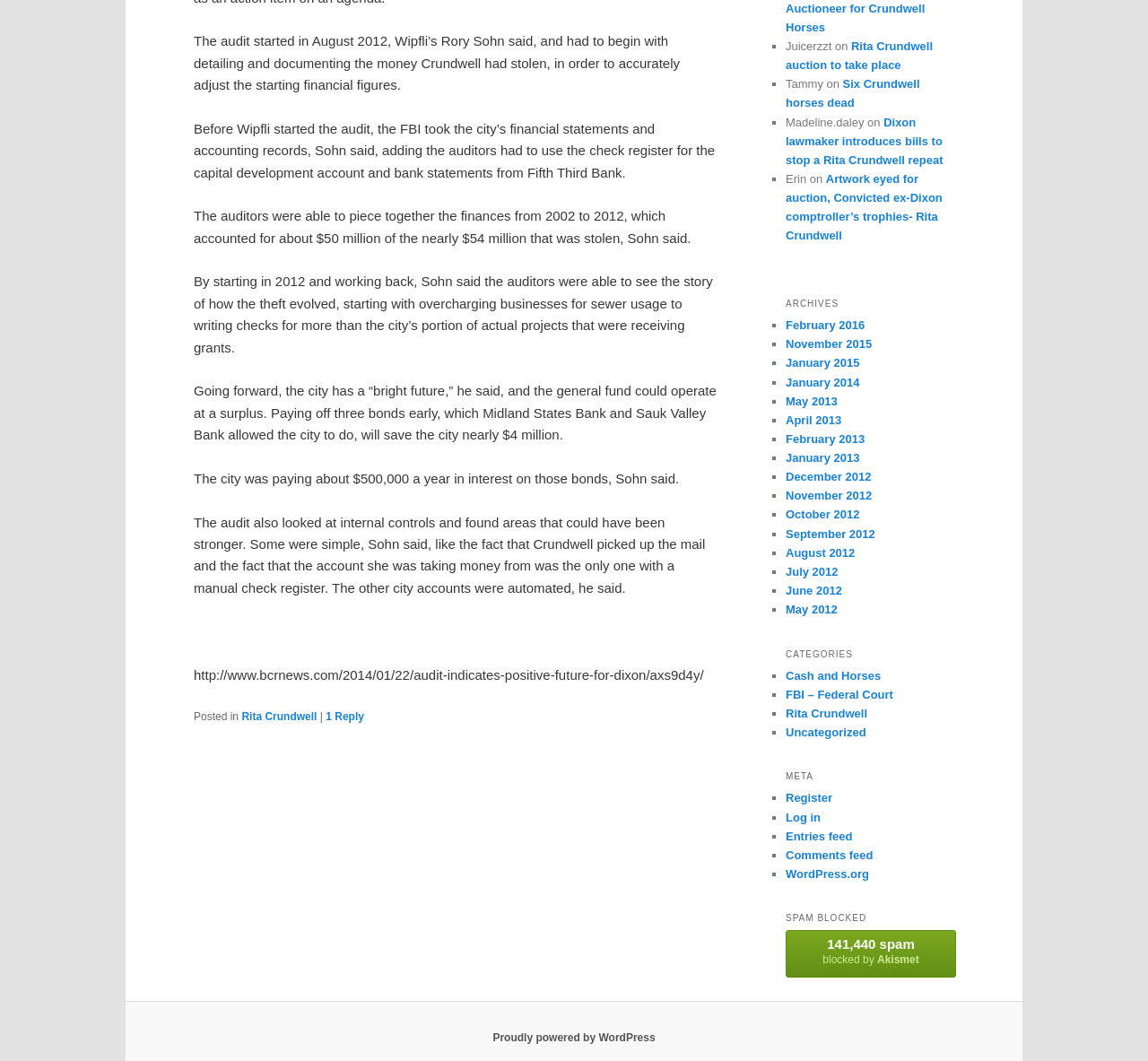Find the bounding box coordinates of the area that needs to be clicked in order to achieve the following instruction: "Click on the link 'Rita Crundwell auction to take place'". The coordinates should be specified as four float numbers between 0 and 1, i.e., [left, top, right, bottom].

[0.684, 0.037, 0.812, 0.068]